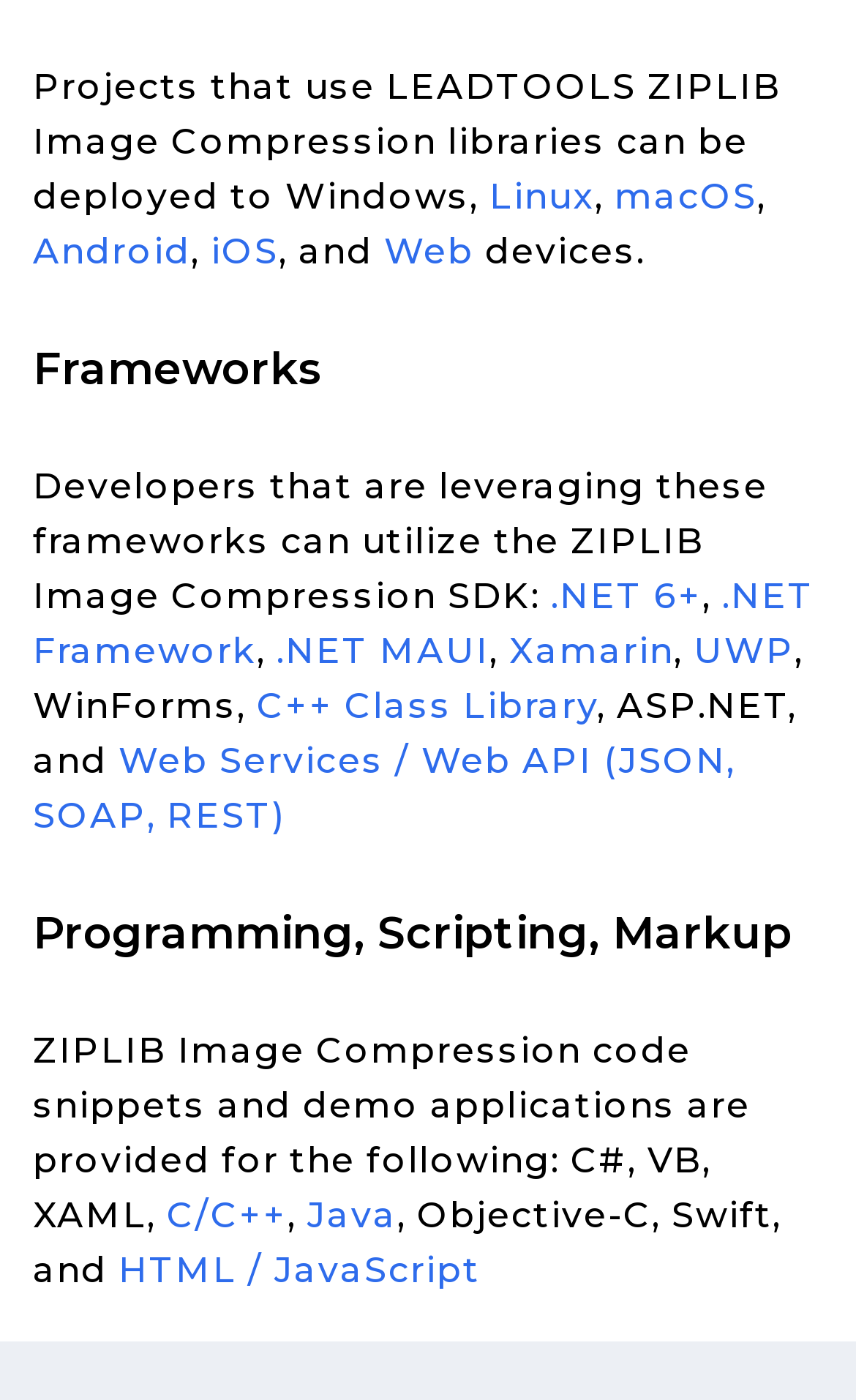Kindly determine the bounding box coordinates for the area that needs to be clicked to execute this instruction: "Click on Linux".

[0.572, 0.126, 0.695, 0.156]